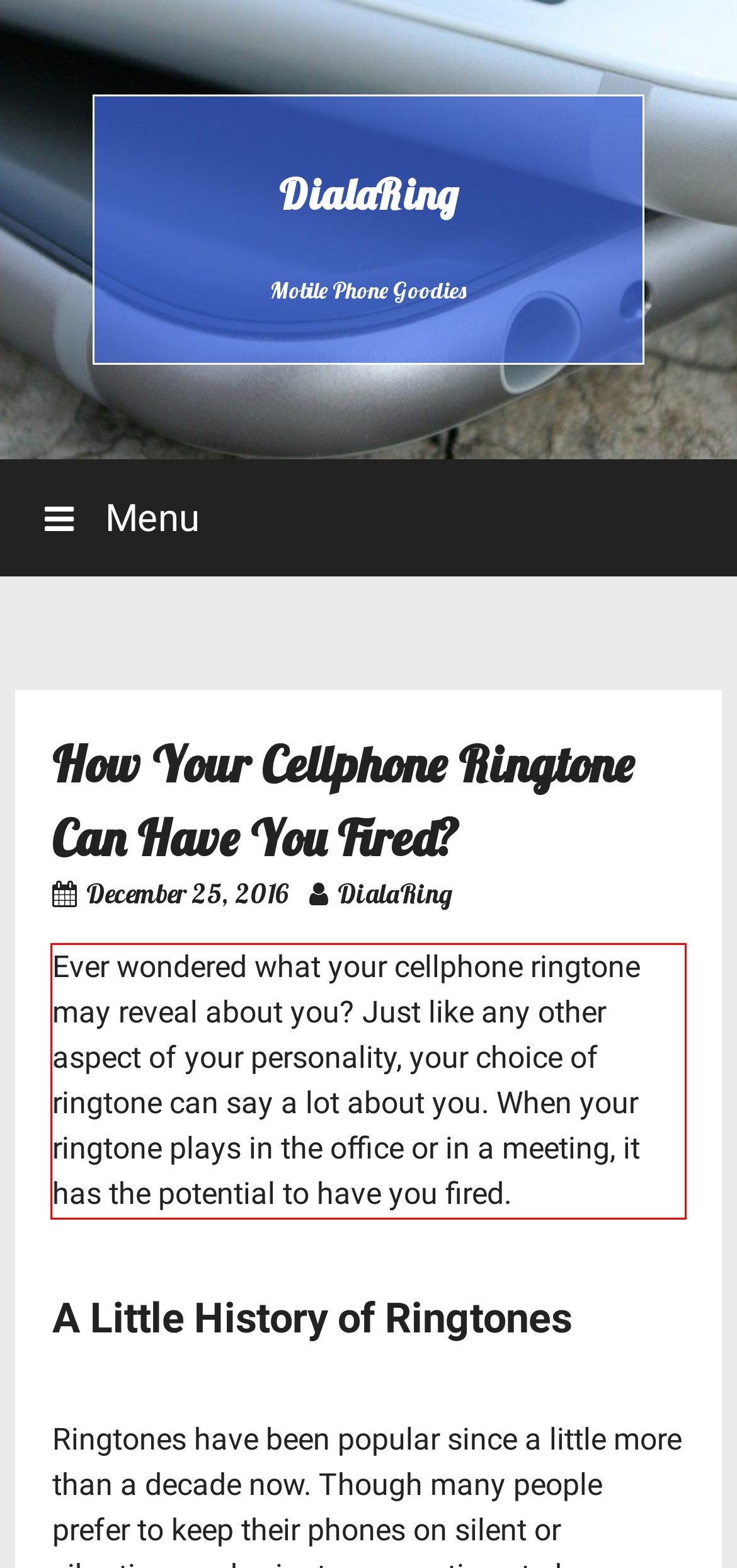Please take the screenshot of the webpage, find the red bounding box, and generate the text content that is within this red bounding box.

Ever wondered what your cellphone ringtone may reveal about you? Just like any other aspect of your personality, your choice of ringtone can say a lot about you. When your ringtone plays in the office or in a meeting, it has the potential to have you fired.